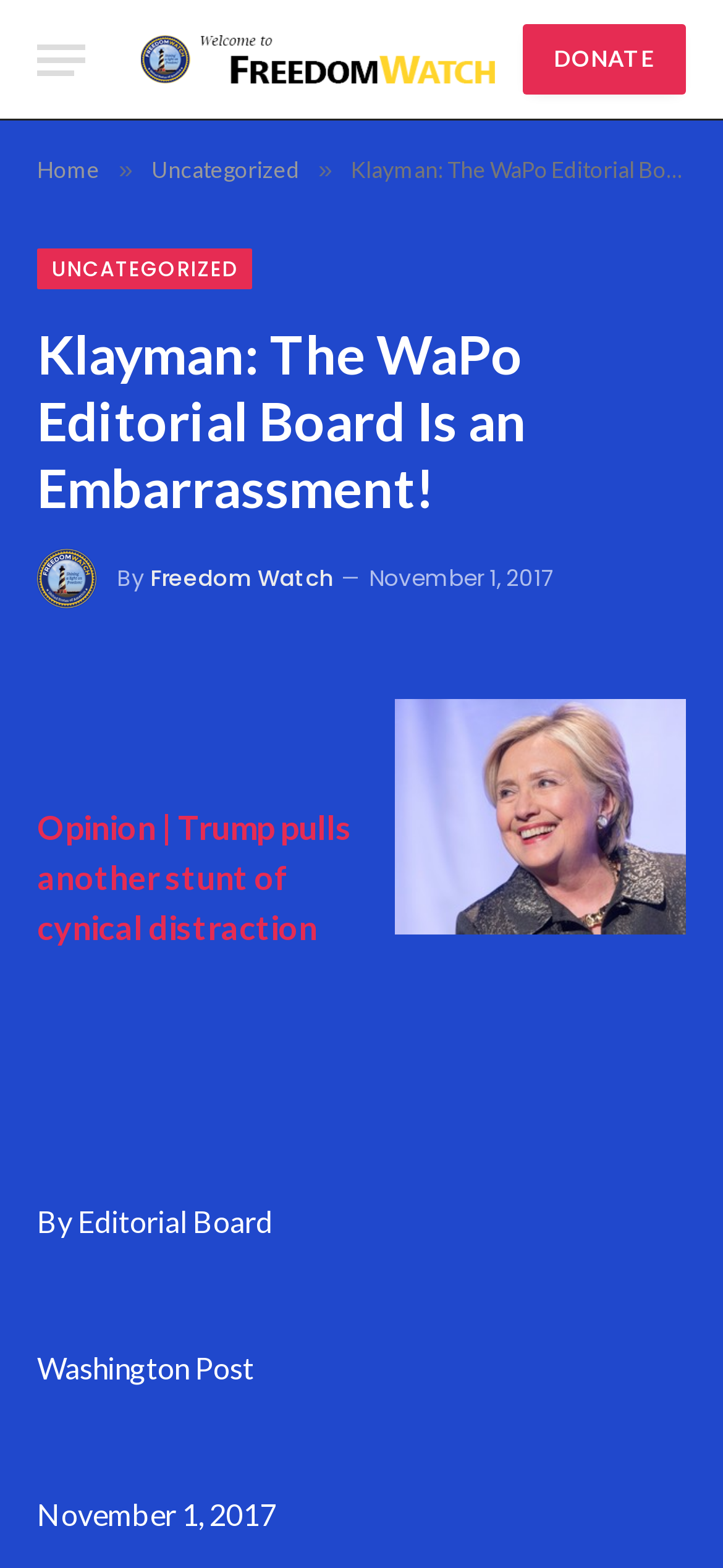Can you specify the bounding box coordinates of the area that needs to be clicked to fulfill the following instruction: "Go to the 'Home' page"?

[0.051, 0.099, 0.138, 0.117]